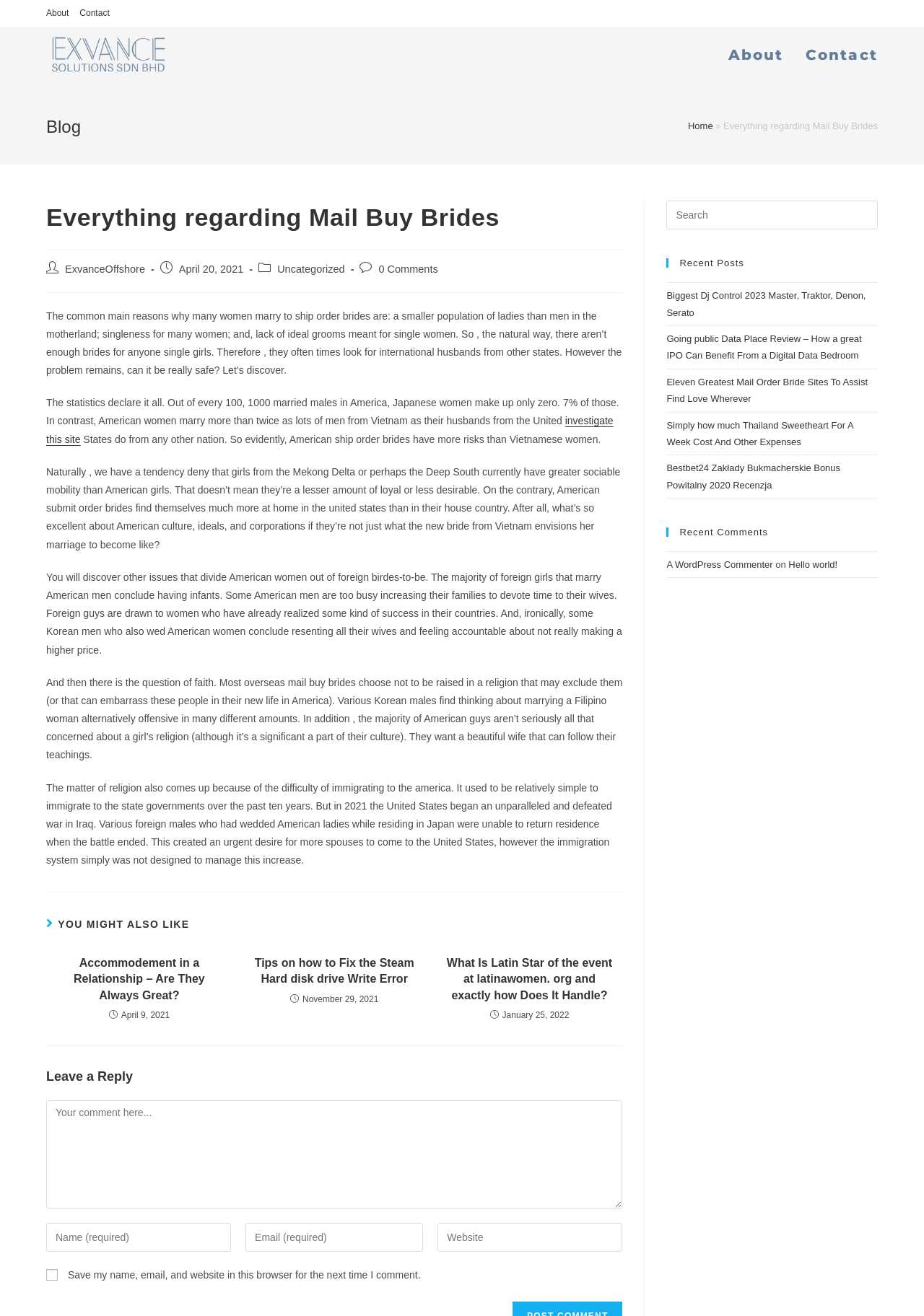What is the category of the latest post?
Please respond to the question with a detailed and informative answer.

I found the latest post by looking at the post metadata, which includes the post category. The post category is 'Uncategorized', which is indicated by the link 'Uncategorized' with a bounding box of [0.3, 0.2, 0.373, 0.209].